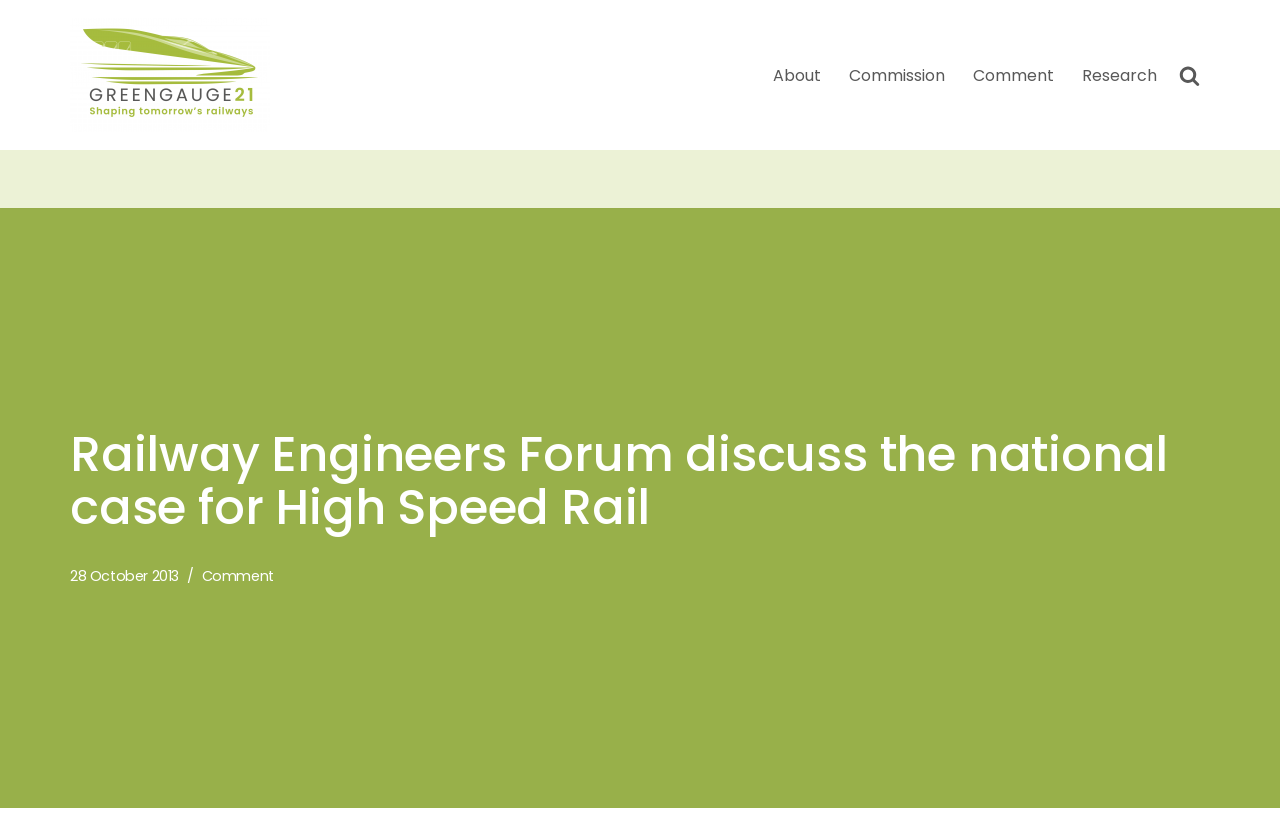Identify the bounding box coordinates for the UI element mentioned here: "Skip to content". Provide the coordinates as four float values between 0 and 1, i.e., [left, top, right, bottom].

[0.0, 0.039, 0.023, 0.063]